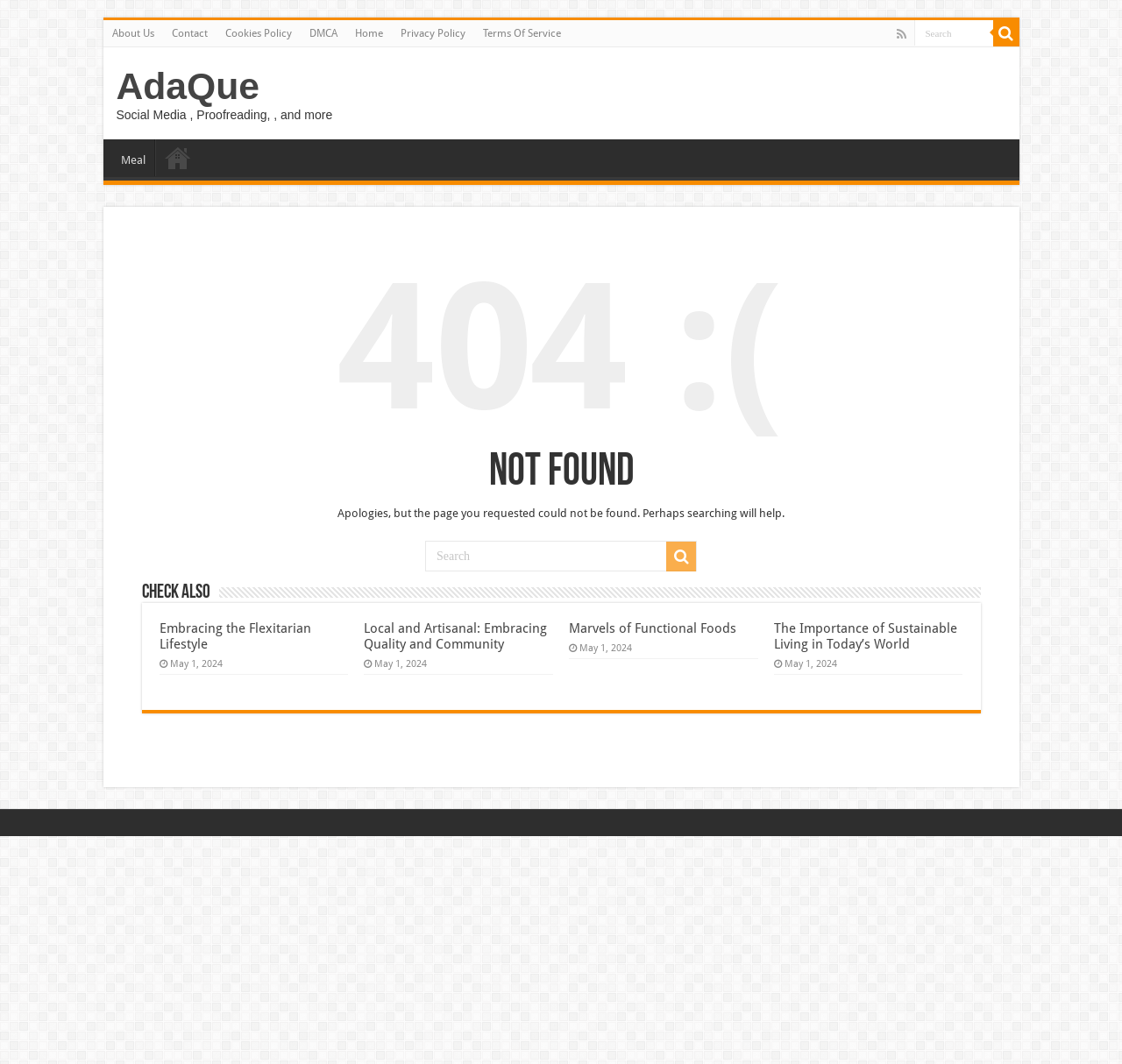Provide the bounding box coordinates for the specified HTML element described in this description: "About Us". The coordinates should be four float numbers ranging from 0 to 1, in the format [left, top, right, bottom].

[0.092, 0.019, 0.145, 0.044]